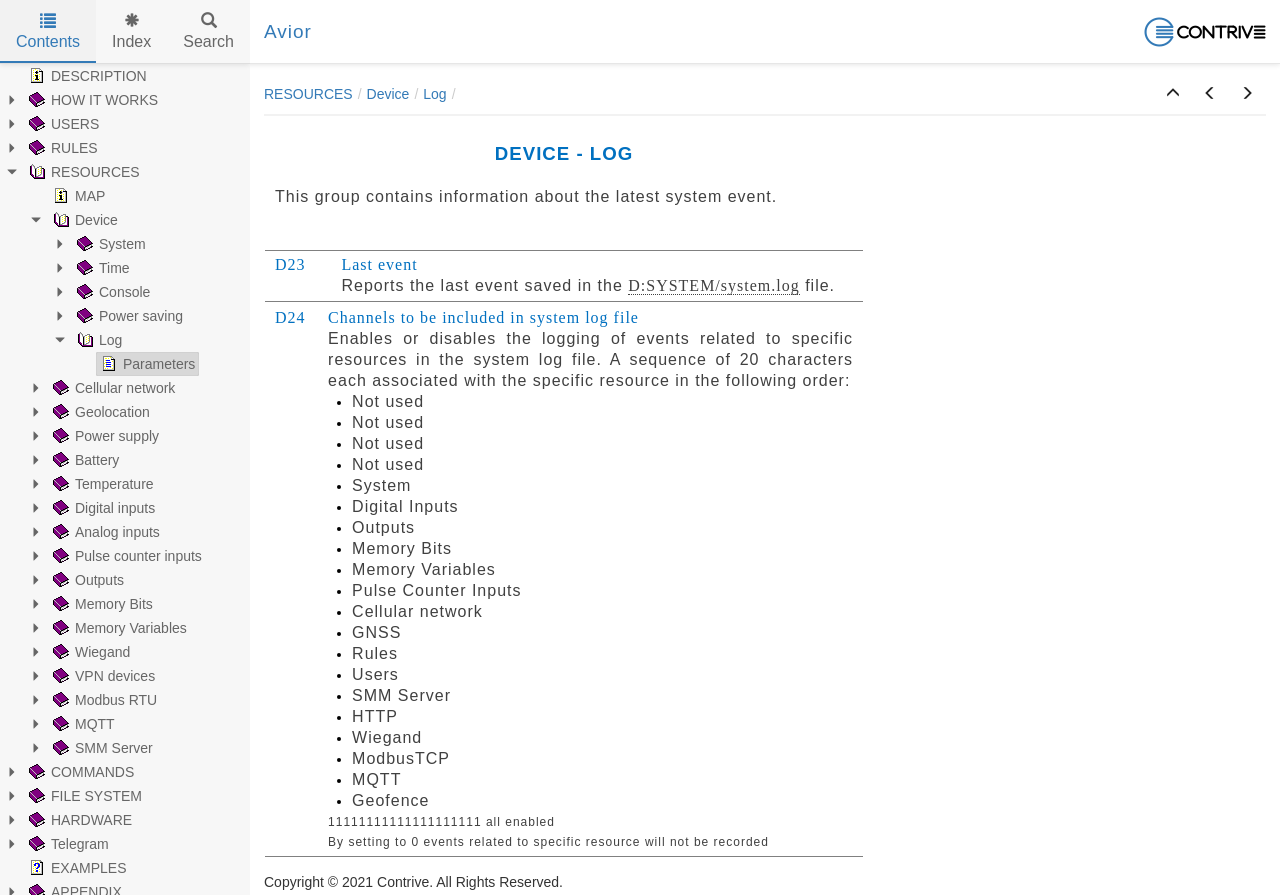Find the bounding box coordinates for the UI element whose description is: "HOW IT WORKS". The coordinates should be four float numbers between 0 and 1, in the format [left, top, right, bottom].

[0.019, 0.098, 0.127, 0.125]